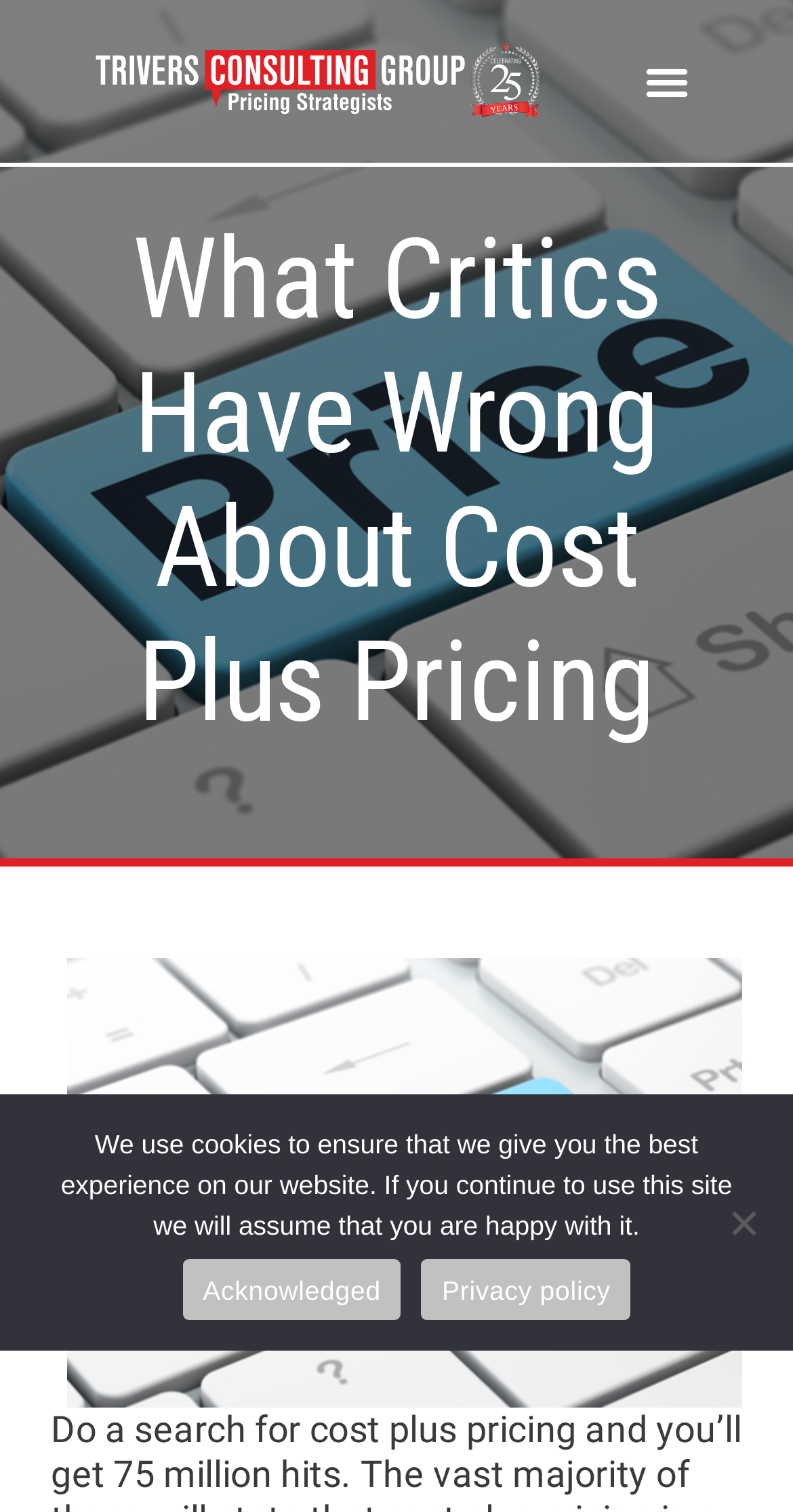Provide a short, one-word or phrase answer to the question below:
What is the profession of the person in the image?

Pricing expert